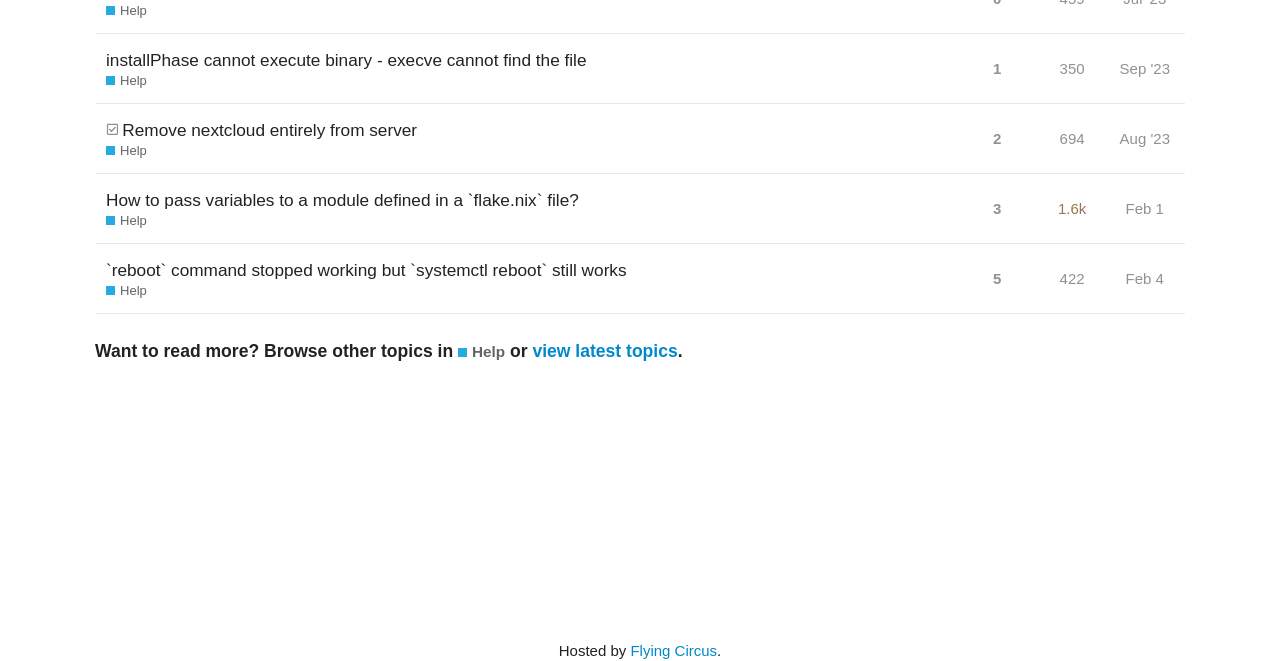Locate the UI element described as follows: "view latest topics". Return the bounding box coordinates as four float numbers between 0 and 1 in the order [left, top, right, bottom].

[0.416, 0.517, 0.529, 0.547]